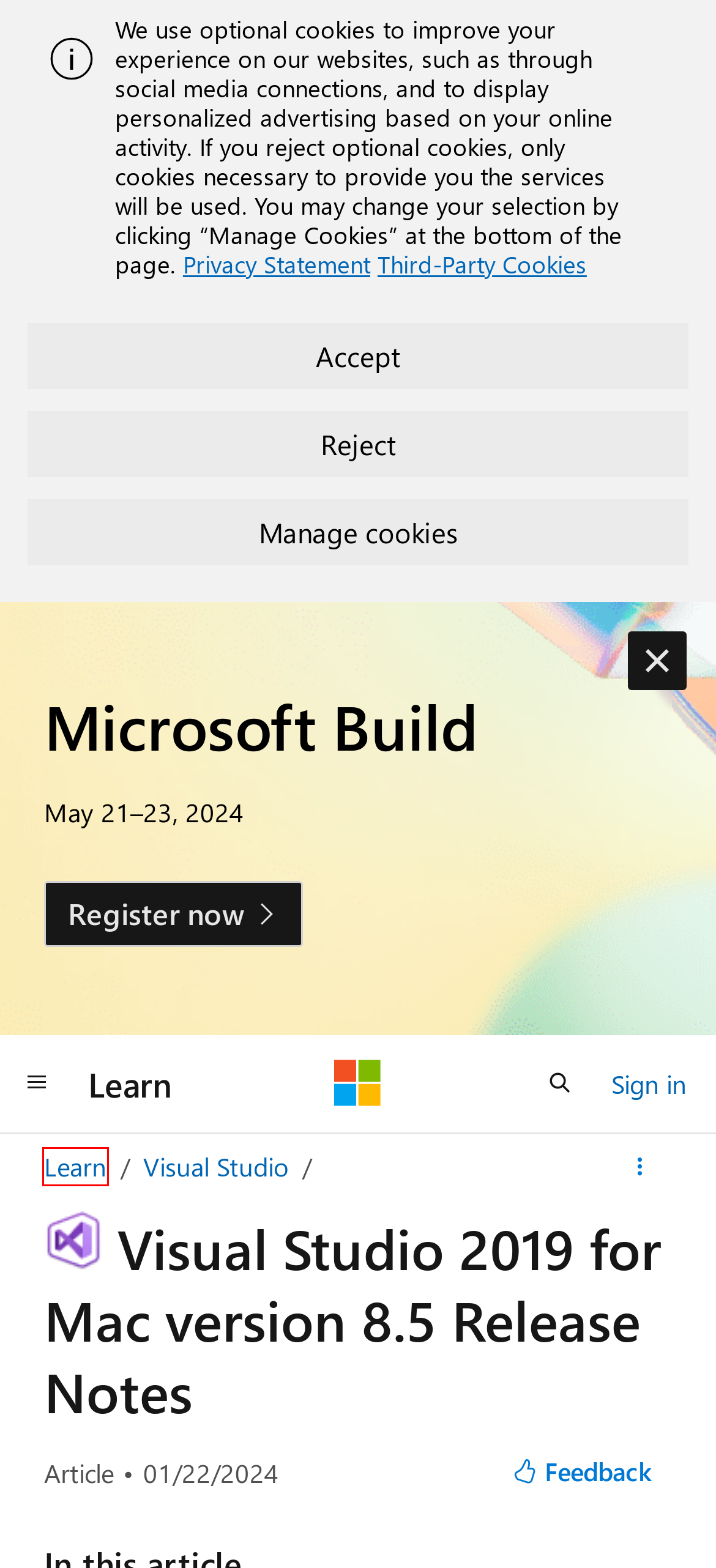You are provided with a screenshot of a webpage highlighting a UI element with a red bounding box. Choose the most suitable webpage description that matches the new page after clicking the element in the bounding box. Here are the candidates:
A. Third party cookie inventory - Microsoft Support
B. Visual Studio 2019 for Mac version 8.10 is now available - Visual Studio Blog
C. Visual Studio documentation | Microsoft Learn
D. Your request has been blocked. This could be
                        due to several reasons.
E. Trademark and Brand Guidelines | Microsoft Legal
F. Your home for Microsoft Build
G. Developer Community
H. Microsoft Learn: Build skills that open doors in your career

H